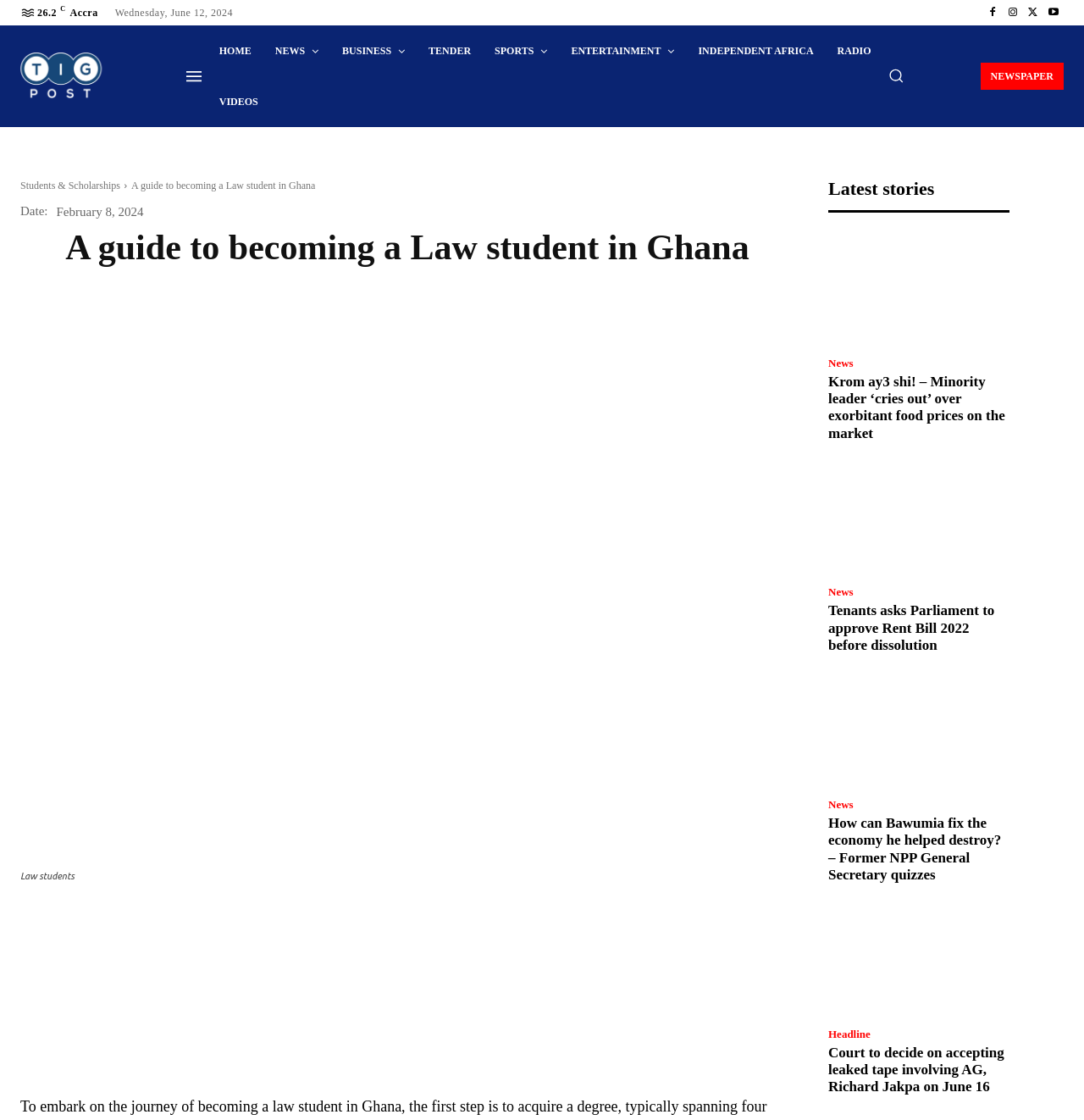Show the bounding box coordinates of the element that should be clicked to complete the task: "Click 'I Vill Not Think!'".

None